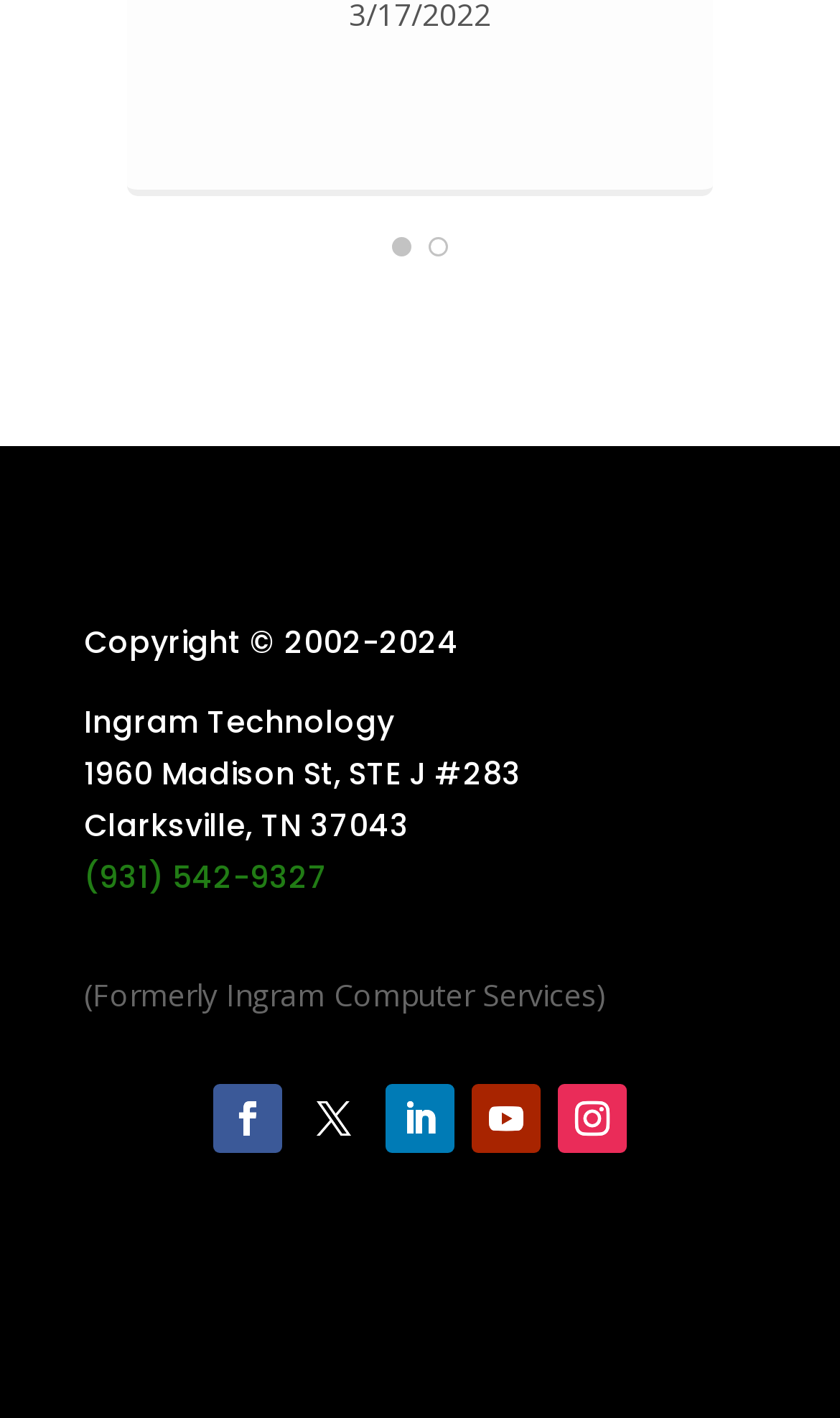Determine the bounding box coordinates (top-left x, top-left y, bottom-right x, bottom-right y) of the UI element described in the following text: (931) 542-9327

[0.1, 0.603, 0.39, 0.634]